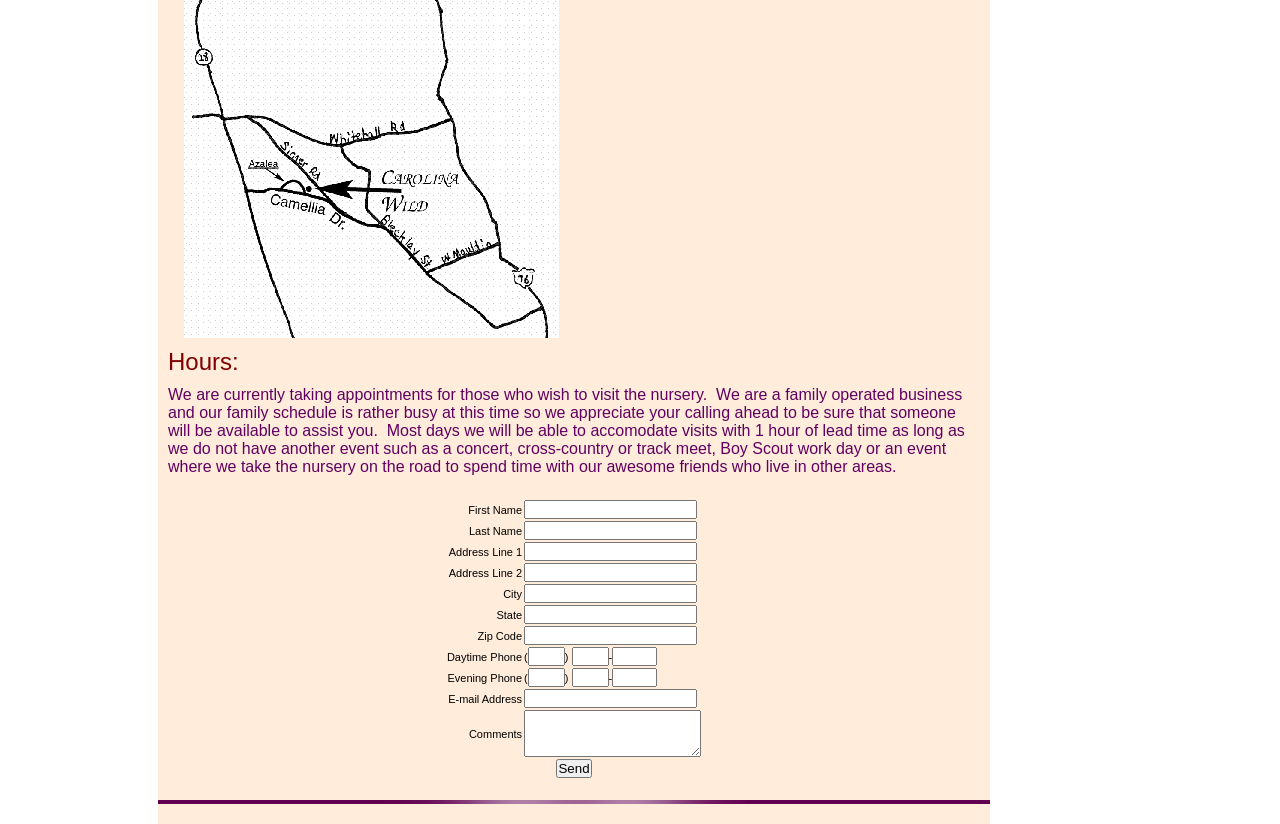Identify the bounding box for the given UI element using the description provided. Coordinates should be in the format (top-left x, top-left y, bottom-right x, bottom-right y) and must be between 0 and 1. Here is the description: parent_node: () - name="nxx_Evening_Phone__12"

[0.446, 0.811, 0.475, 0.834]